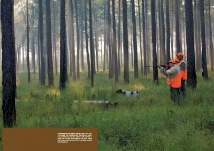What is the dog doing in the foreground?
Please provide a comprehensive and detailed answer to the question.

According to the caption, the loyal hunting dog is resting in the foreground, embodying companionship and readiness amidst the tranquil yet vibrant wilderness.